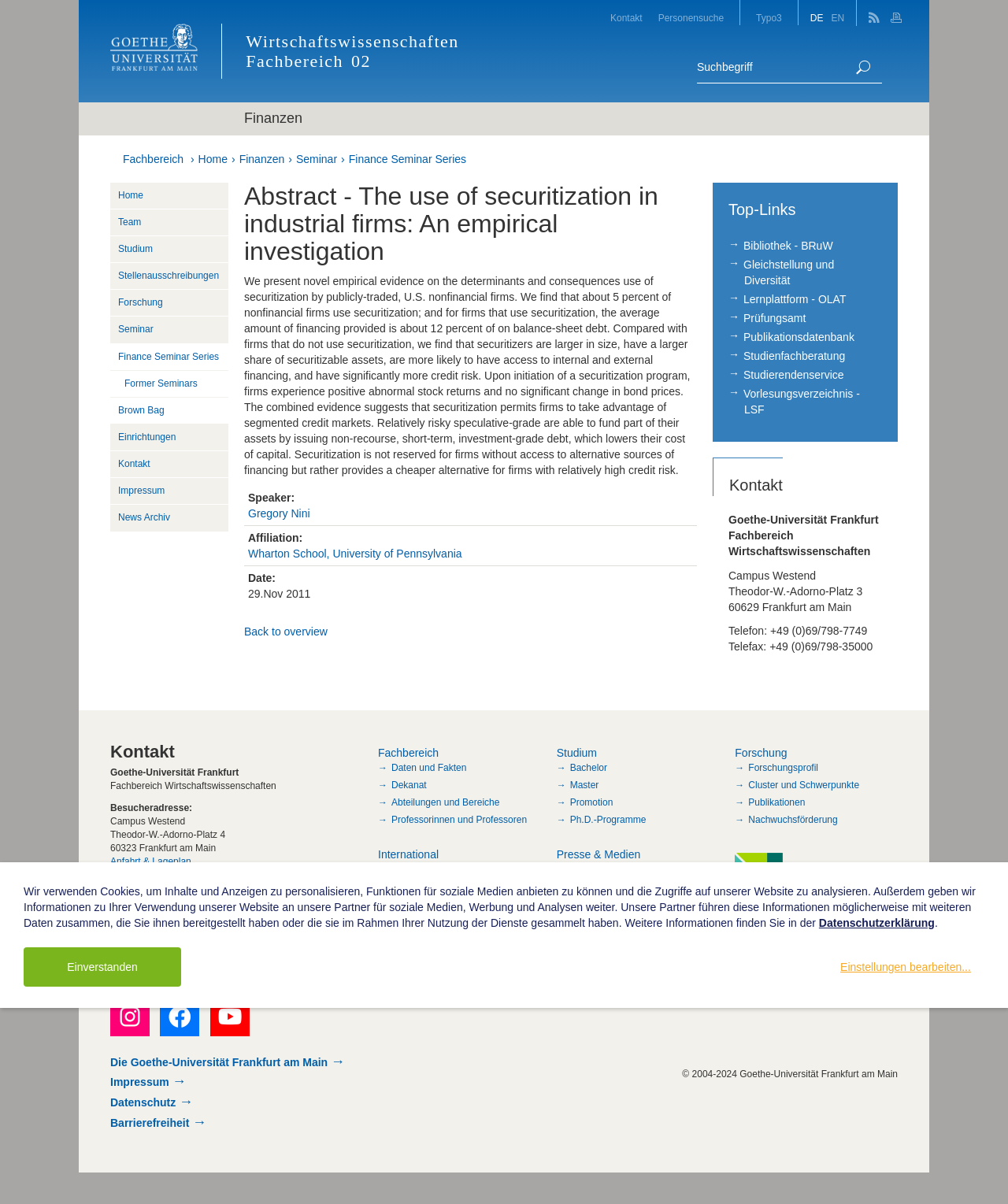What is the language of the webpage?
Analyze the image and provide a thorough answer to the question.

I found the answer by looking at the link elements with IDs 204 and 205, which provide options to switch between German and English languages.